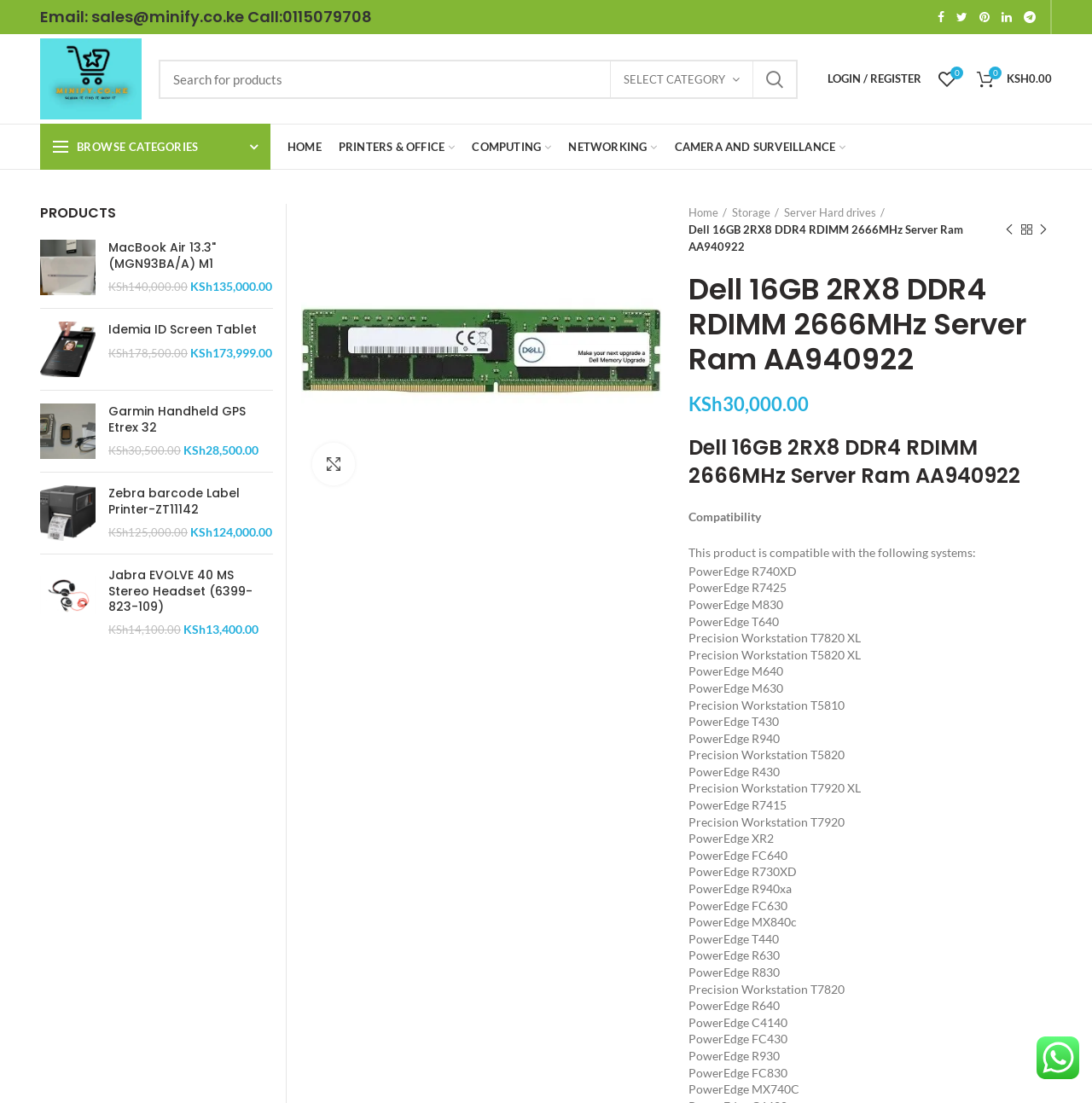Determine and generate the text content of the webpage's headline.

Dell 16GB 2RX8 DDR4 RDIMM 2666MHz Server Ram AA940922